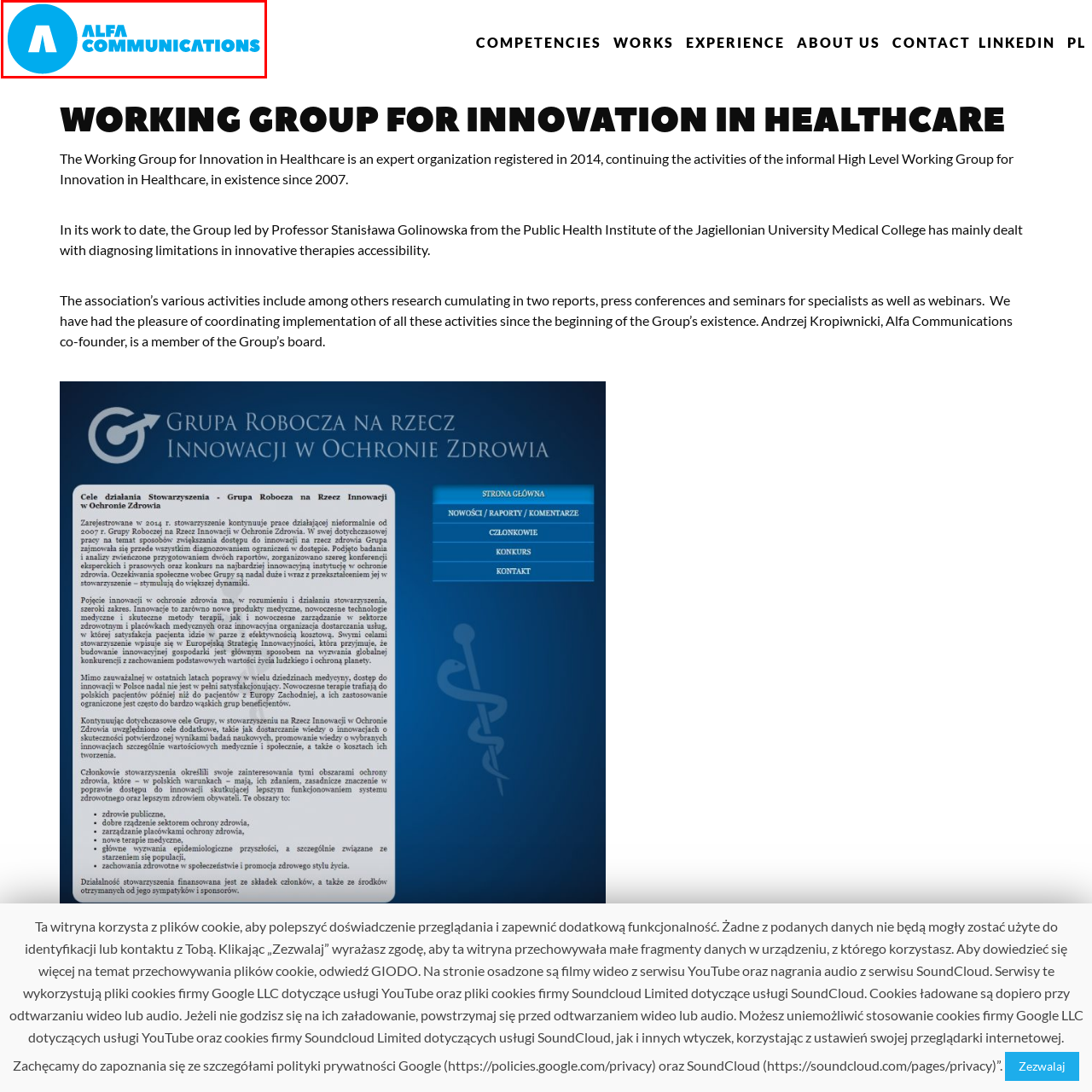What is the font style of the text 'ALFA COMMUNICATIONS'?
Please carefully analyze the image highlighted by the red bounding box and give a thorough response based on the visual information contained within that section.

The caption states that the text 'ALFA COMMUNICATIONS' is in 'clear, uppercase letters', implying that the font style is uppercase.